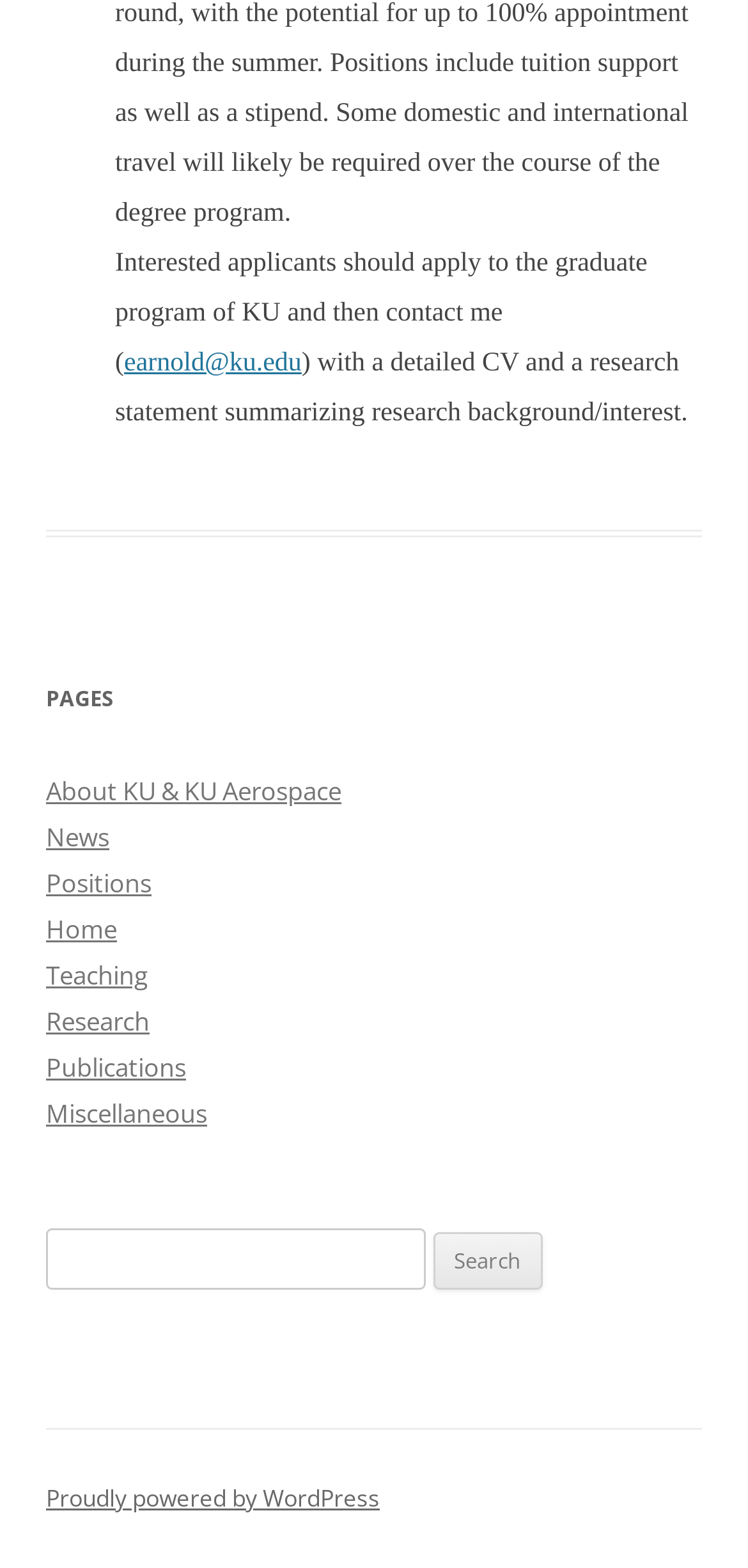How many links are there in the 'PAGES' section?
Look at the screenshot and respond with one word or a short phrase.

7